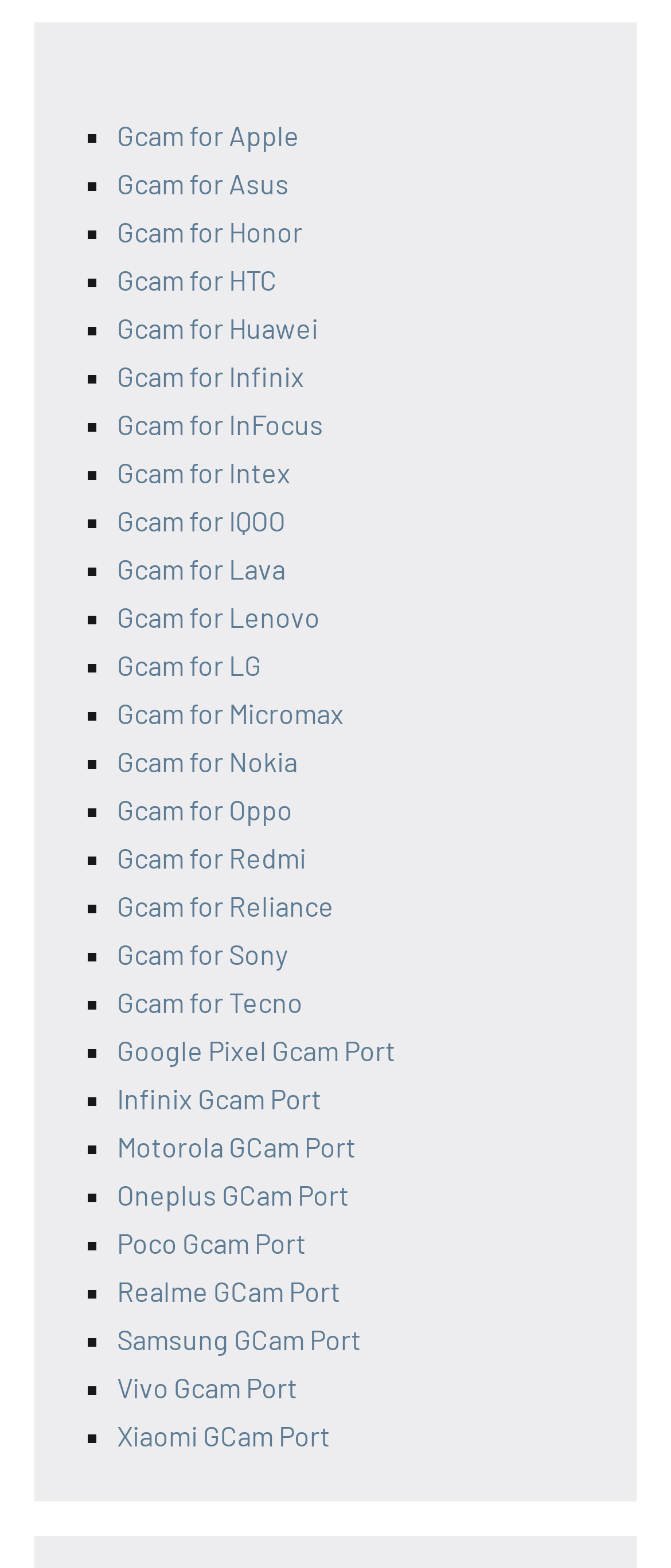Please locate the bounding box coordinates of the element that should be clicked to complete the given instruction: "View Gcam for Samsung".

[0.174, 0.844, 0.538, 0.865]